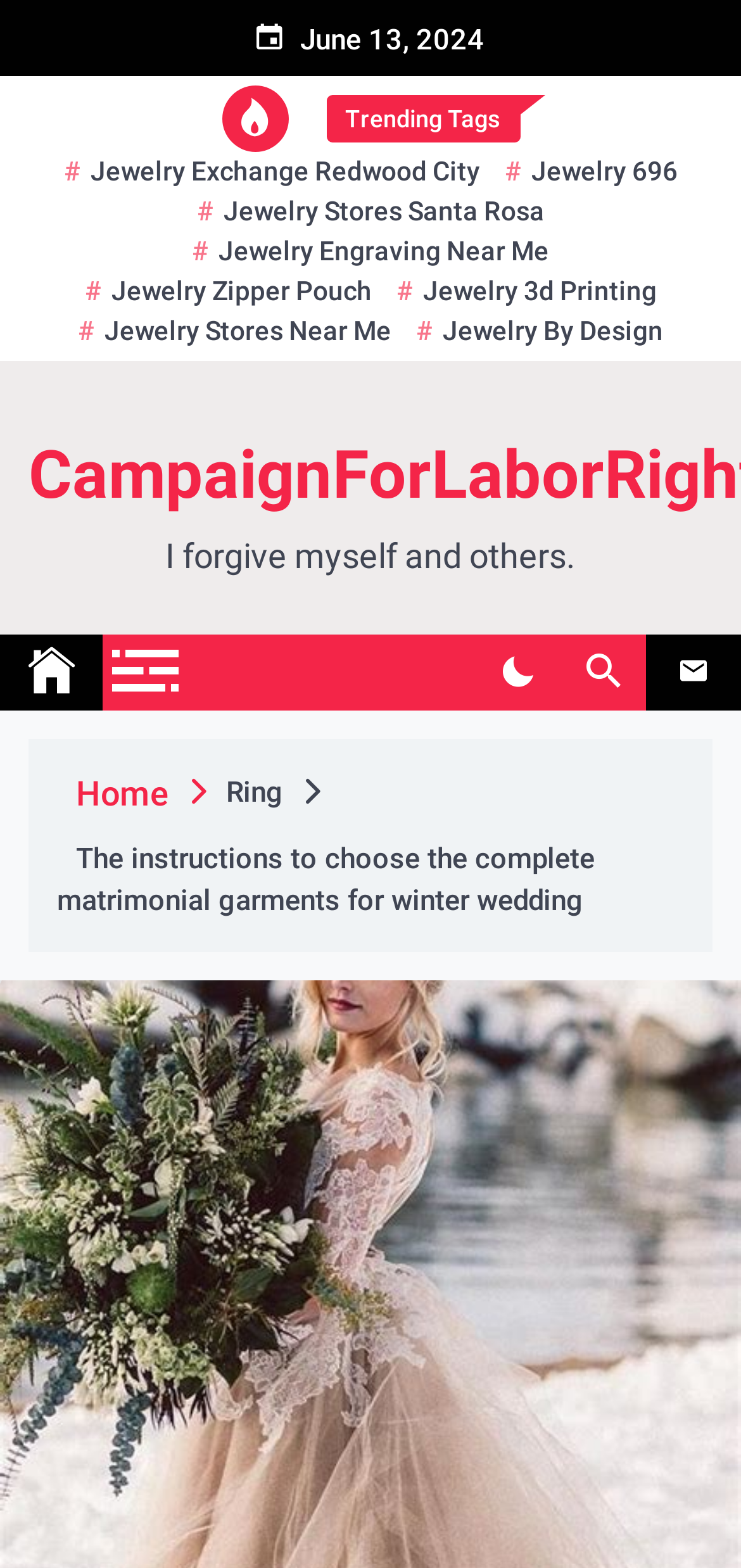Please answer the following question using a single word or phrase: 
What is the current page in the breadcrumb navigation?

The instructions to choose the complete matrimonial garments for winter wedding